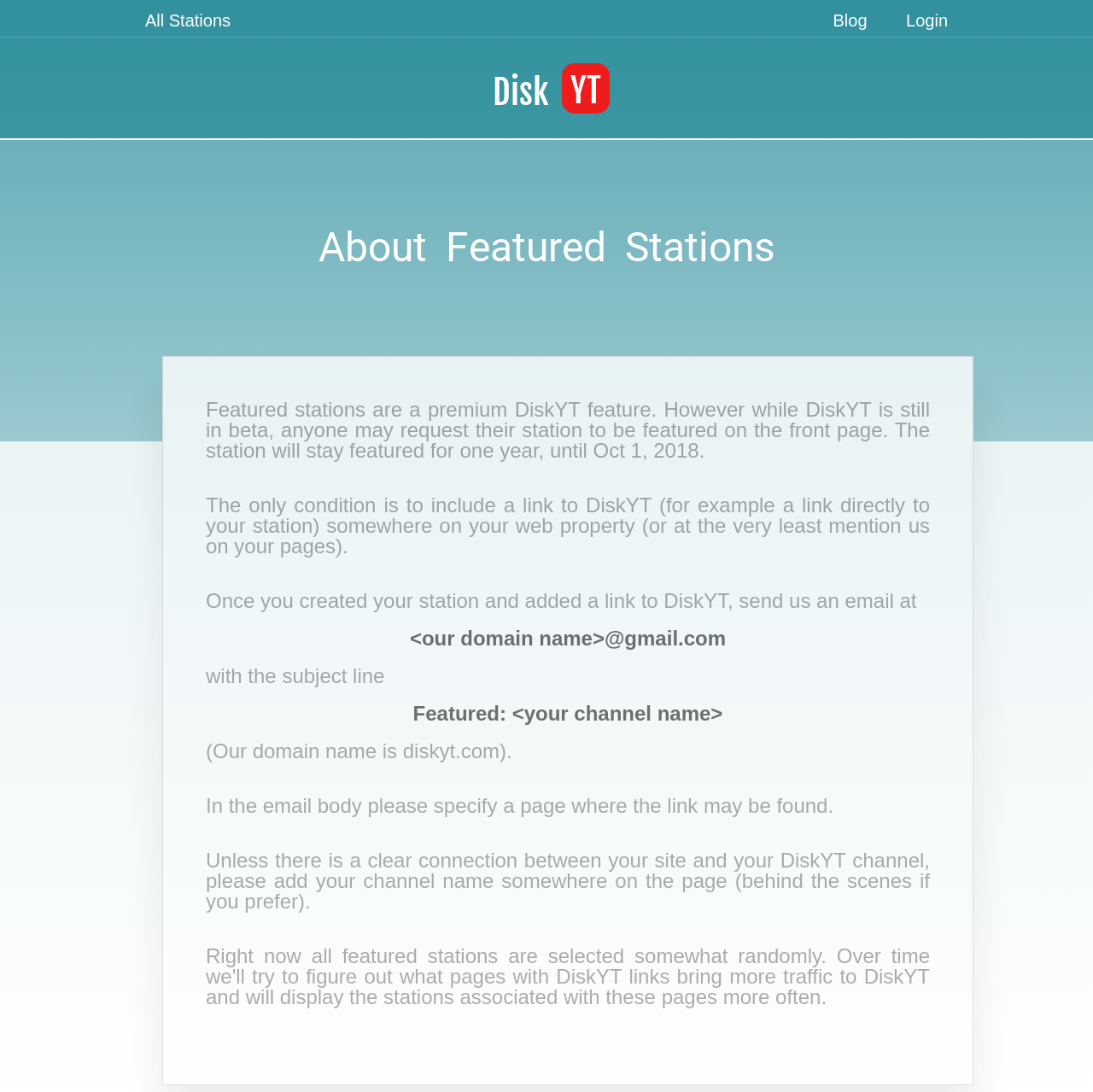Utilize the details in the image to give a detailed response to the question: What is the benefit of featuring a station?

According to the webpage, if a station is featured, it will stay featured on the front page for one year, until October 1, 2018.